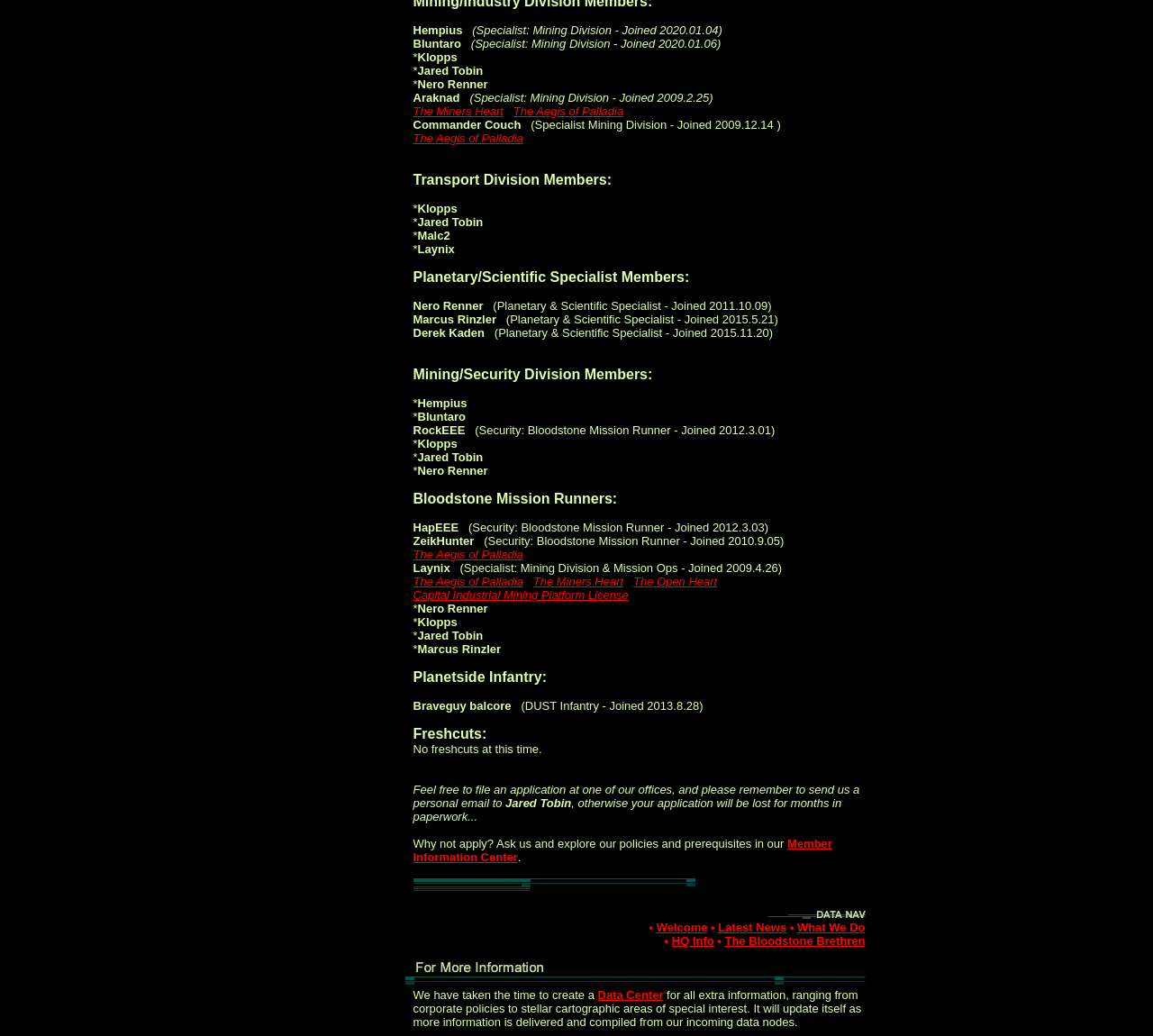Please give a succinct answer to the question in one word or phrase:
What is the name of the first member listed under Mining/Security Division Members?

Hempius